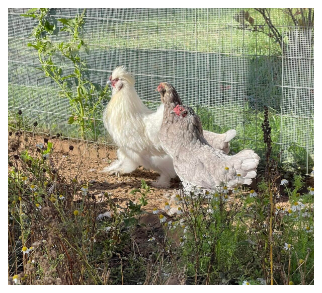Generate an in-depth description of the image you see.

In this vibrant and lively scene, three beautiful farm chickens are seen exploring their outdoor enclosure. The foreground features a fluffy white Silkie chicken with a distinct, soft plumage, which stands proudly alongside two other breeds. One of the companion chickens displays a light gray feathering, while the other has a mix of gray and reddish hues on its head, highlighting their unique appearances. 

The background is filled with lush greenery, indicating a healthy, nurturing environment designed for the chickens' well-being. A protective mesh fencing encloses the area, ensuring safety while allowing plenty of sunlight to filter through. Surrounding the chickens are patches of wildflowers and grass, adding a colorful touch to this serene rural setting. This image embodies the mission of rescuing farm animals and providing them with a loving, fulfilling life away from the perils of traditional agriculture.